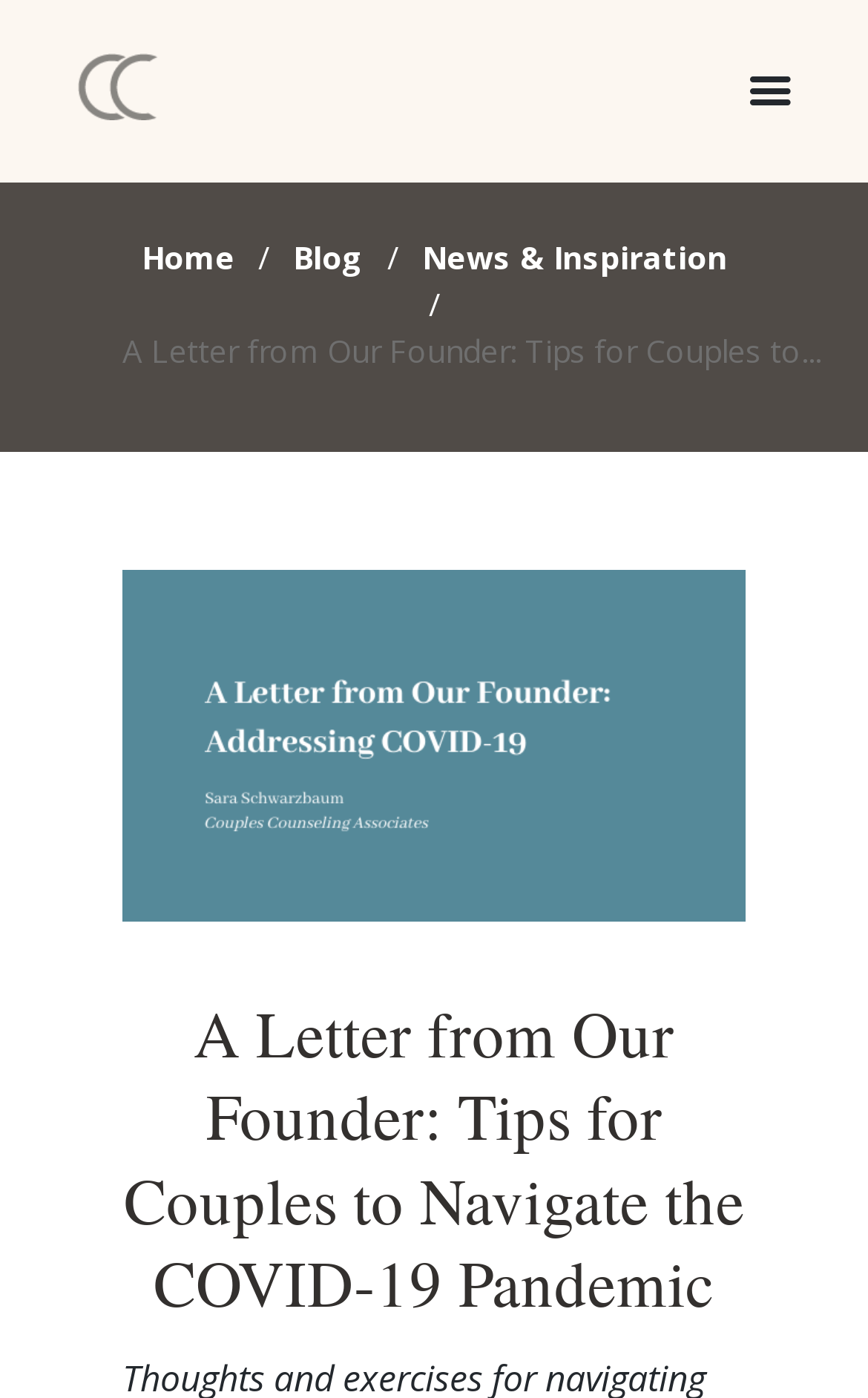Is there an image associated with the article title?
By examining the image, provide a one-word or phrase answer.

Yes